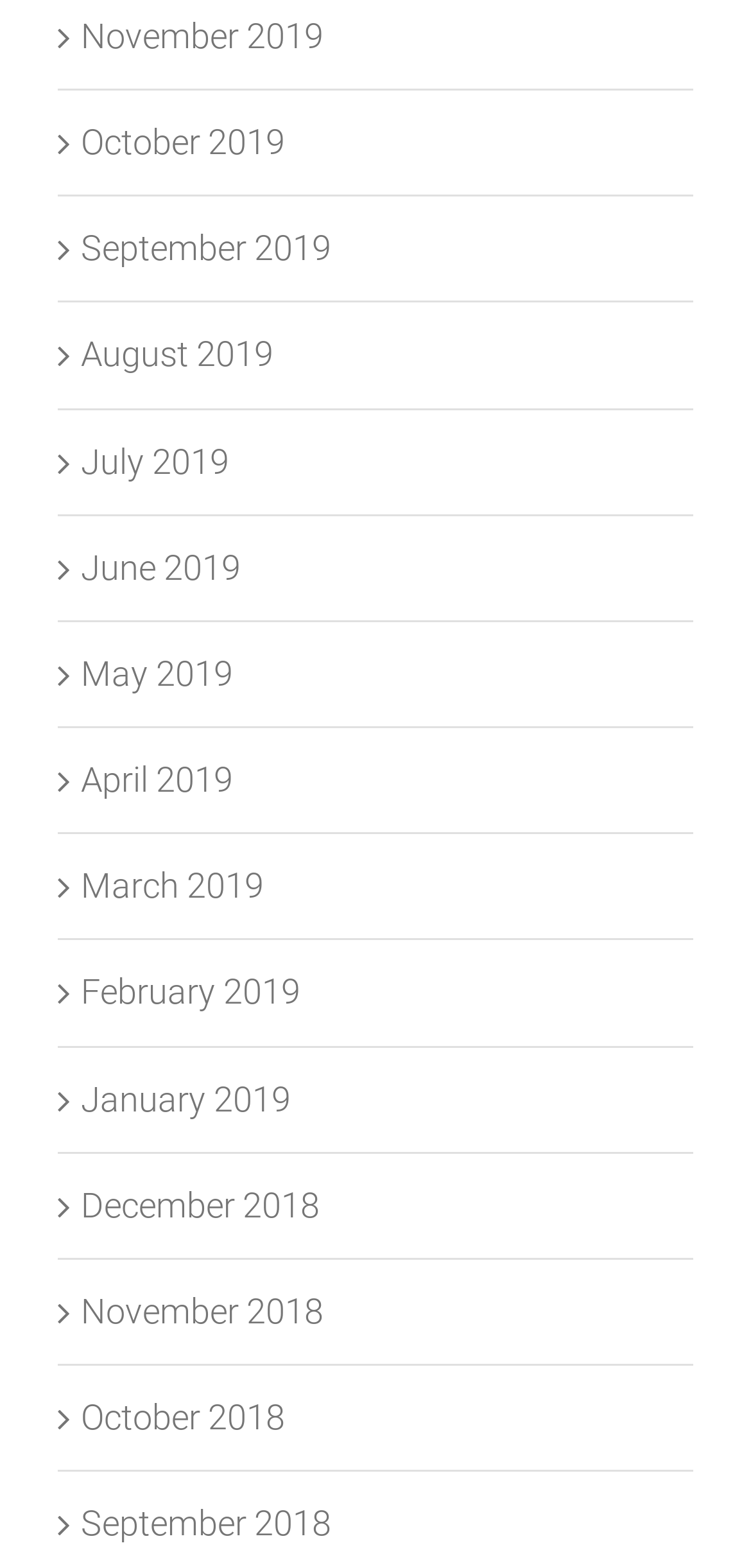How many months are listed in 2019?
Please provide a single word or phrase in response based on the screenshot.

12